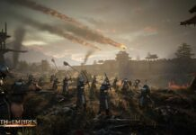Describe every important feature and element in the image comprehensively.

The image captures a dramatic battlefield scene from the game "Myth of Empires," showcasing a moment filled with tension and action. In the foreground, a group of soldiers is depicted, clad in traditional armor and wielding various weapons, indicating their readiness for combat. The background features a sprawling landscape marked by distant mountains and a heavily fortified structure, hinting at the strategic elements of the game. Above, dark clouds and fiery streaks in the sky create an ominous atmosphere, suggesting an impending conflict or celestial event. This visual emphasizes the game’s focus on immersive combat and historical warfare, inviting players to engage in a rich, war-torn world.